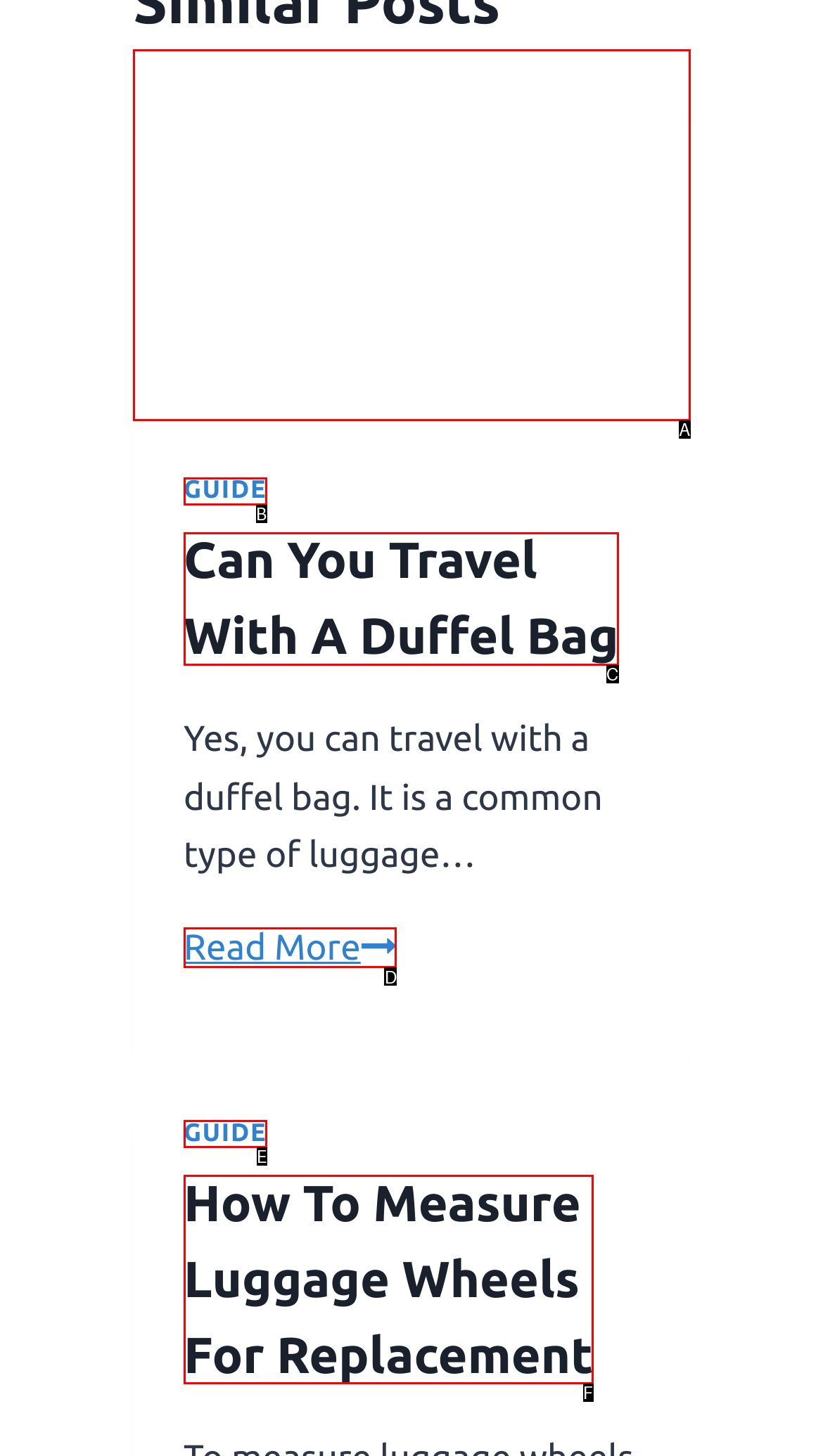Given the element description: Kristen Bonkoski, choose the HTML element that aligns with it. Indicate your choice with the corresponding letter.

None